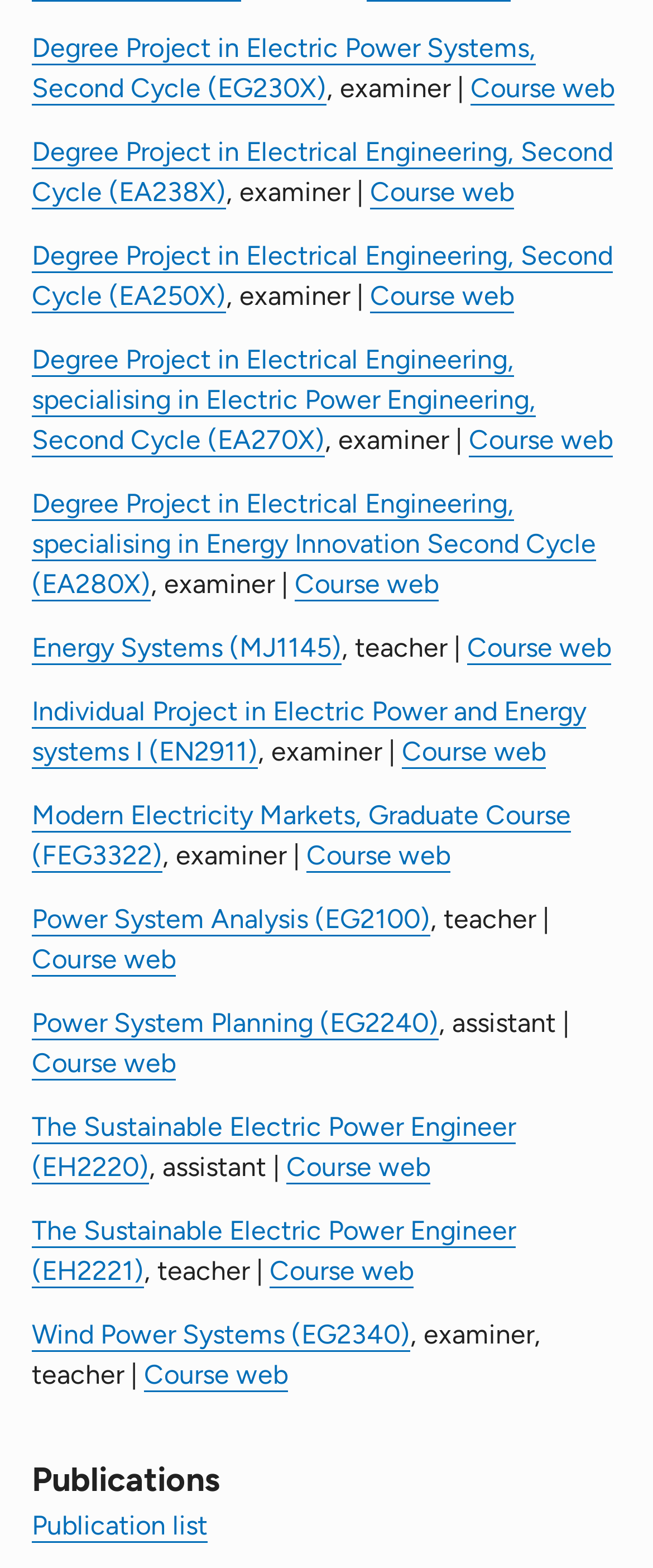Please indicate the bounding box coordinates of the element's region to be clicked to achieve the instruction: "Go to the course web of Wind Power Systems". Provide the coordinates as four float numbers between 0 and 1, i.e., [left, top, right, bottom].

[0.221, 0.866, 0.441, 0.887]